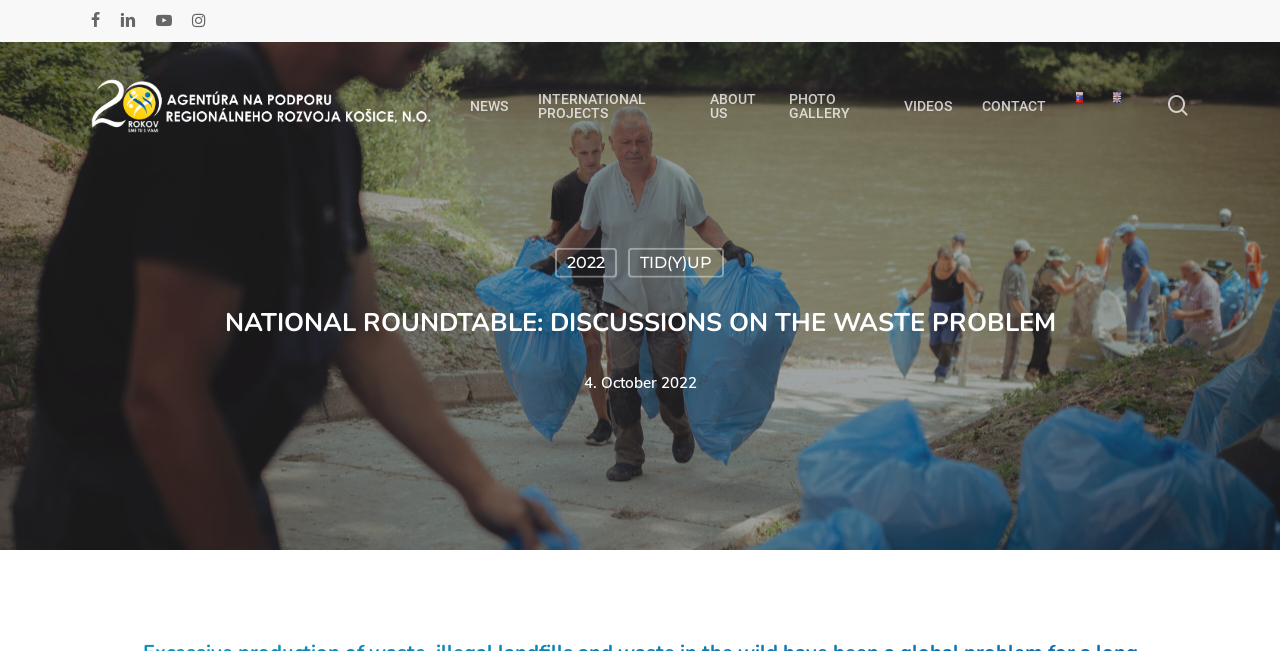Find the bounding box coordinates of the clickable area that will achieve the following instruction: "Read about NATIONAL ROUNDTABLE: DISCUSSIONS ON THE WASTE PROBLEM".

[0.109, 0.428, 0.891, 0.563]